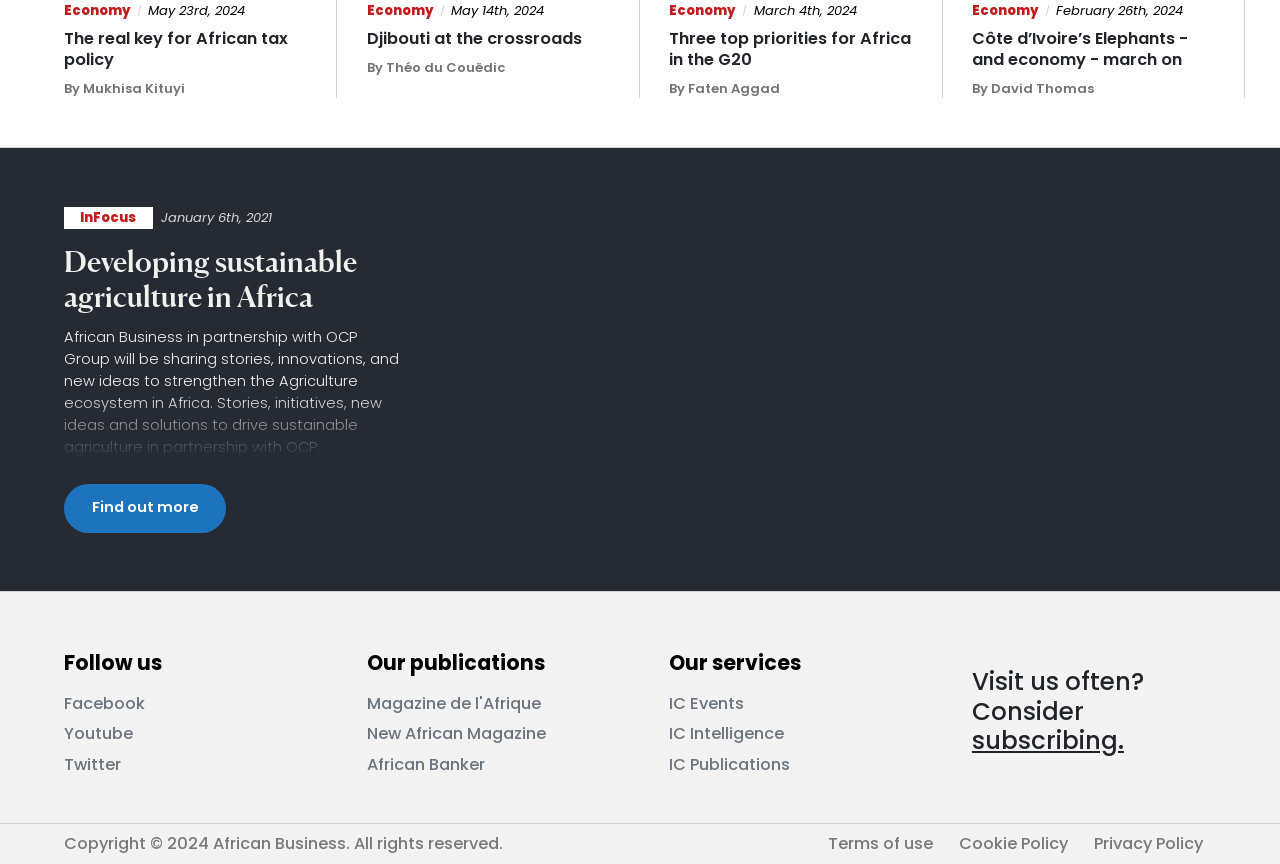What is the title of the first article? Please answer the question using a single word or phrase based on the image.

The real key for African tax policy